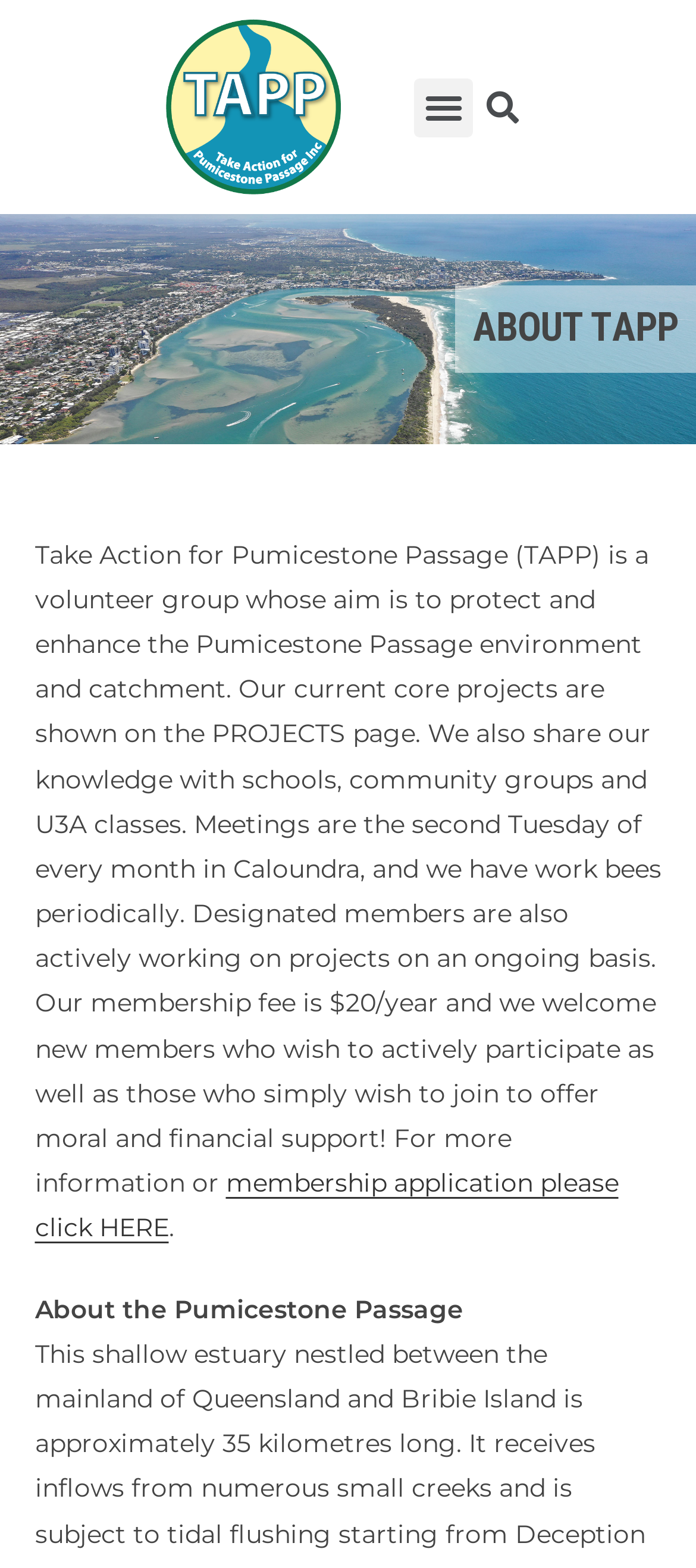What is the aim of TAPP?
Answer the question with detailed information derived from the image.

According to the webpage, TAPP is a volunteer group whose aim is to protect and enhance the Pumicestone Passage environment and catchment, as stated in the StaticText element with the text 'Take Action for Pumicestone Passage (TAPP) is a volunteer group whose aim is to protect and enhance the Pumicestone Passage environment and catchment.'